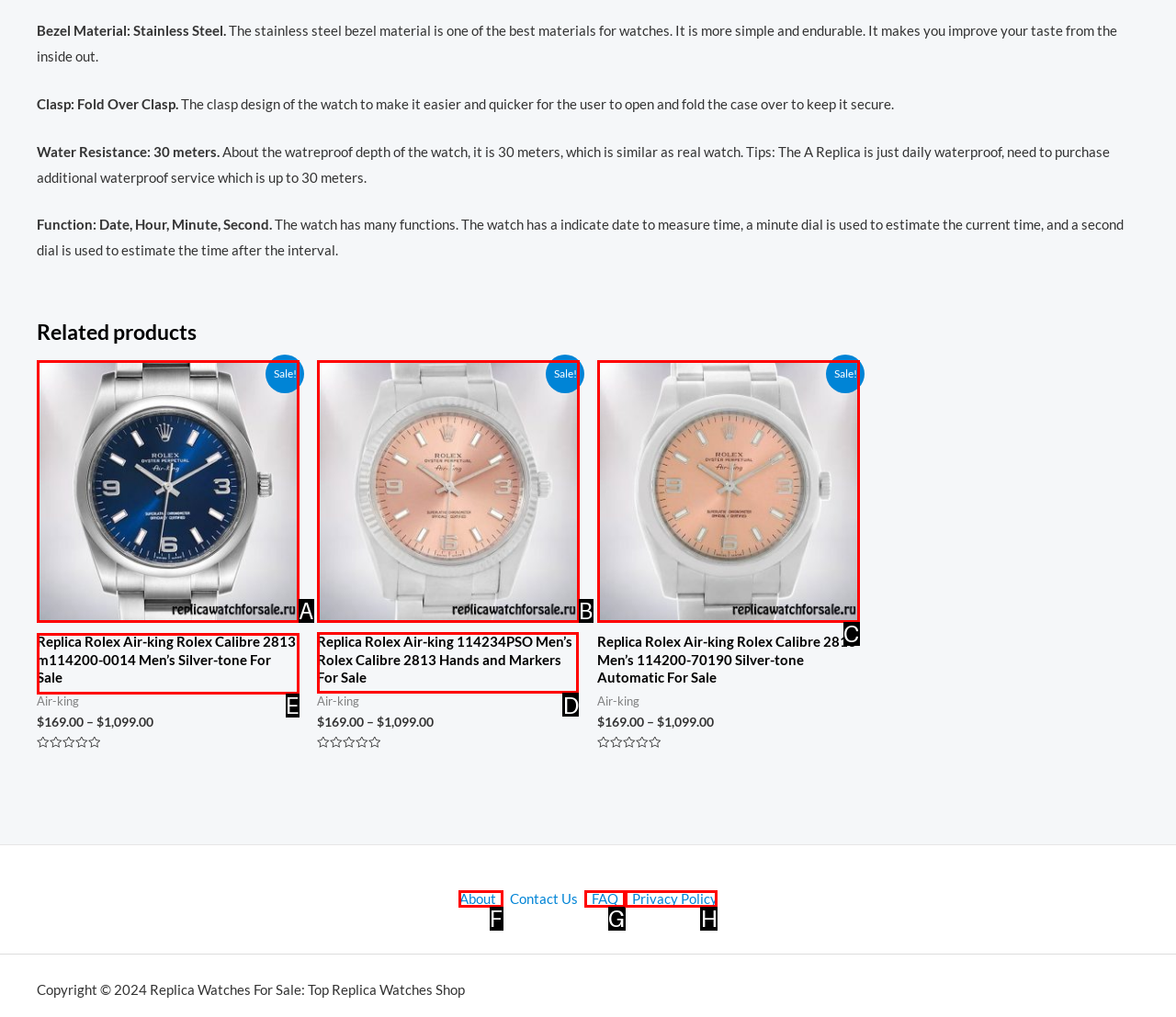What option should I click on to execute the task: View Replica Rolex Air-king 114234PSO Men’s Rolex Calibre 2813 Hands and Markers For Sale? Give the letter from the available choices.

D